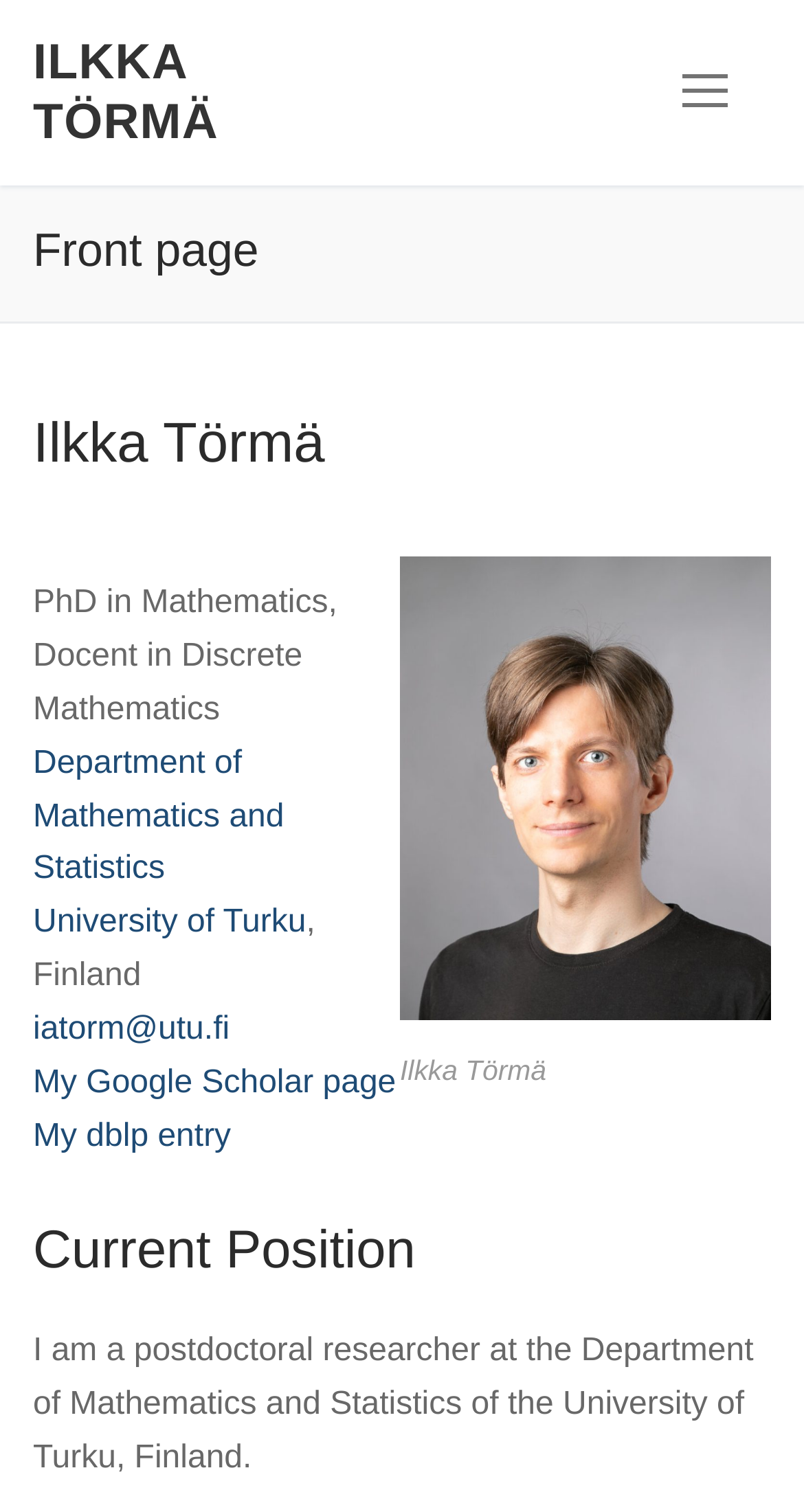What is Ilkka Törmä's email address?
Answer with a single word or phrase by referring to the visual content.

iatorm@utu.fi